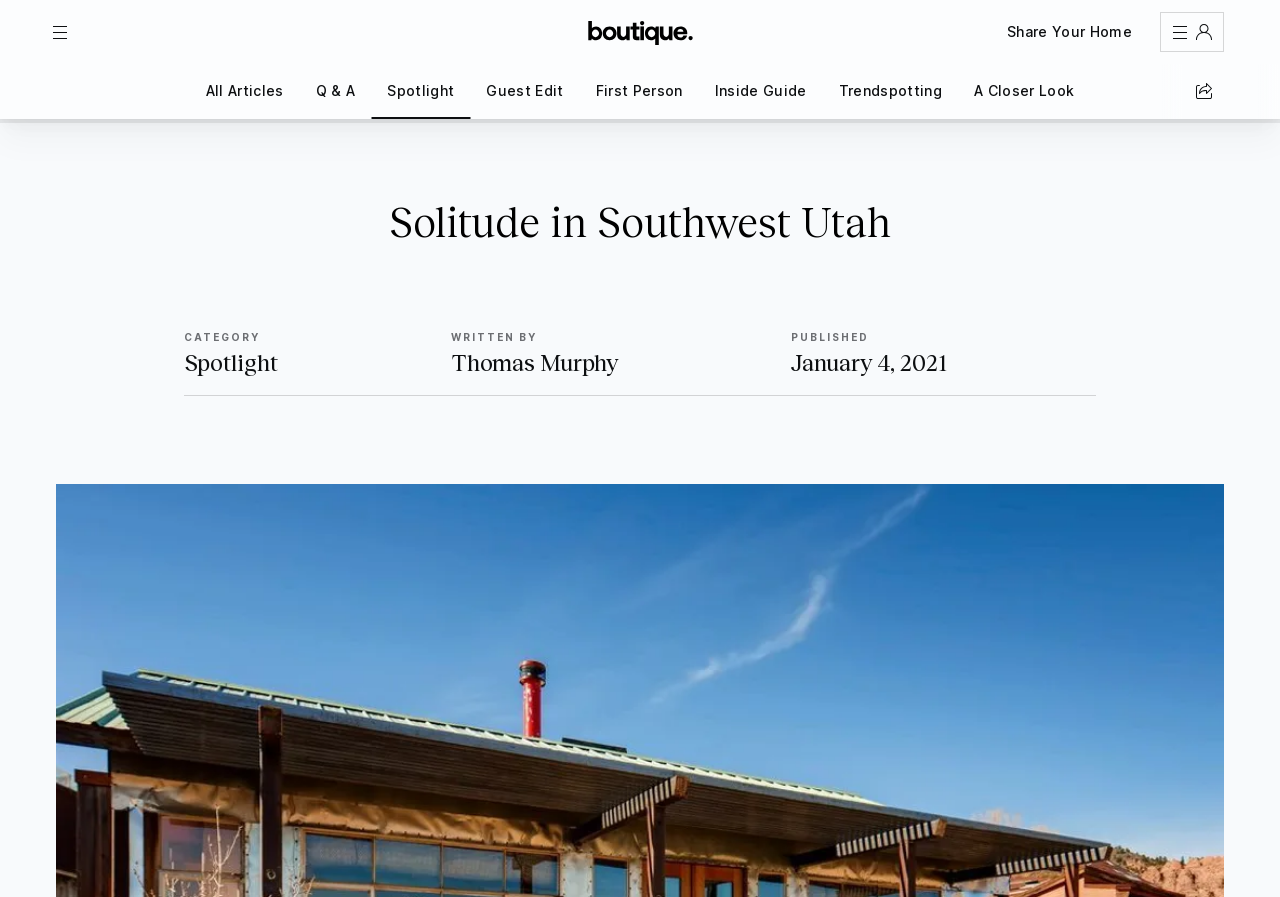Please answer the following question using a single word or phrase: 
What is the author of the article 'Solitude in Southwest Utah'?

Thomas Murphy